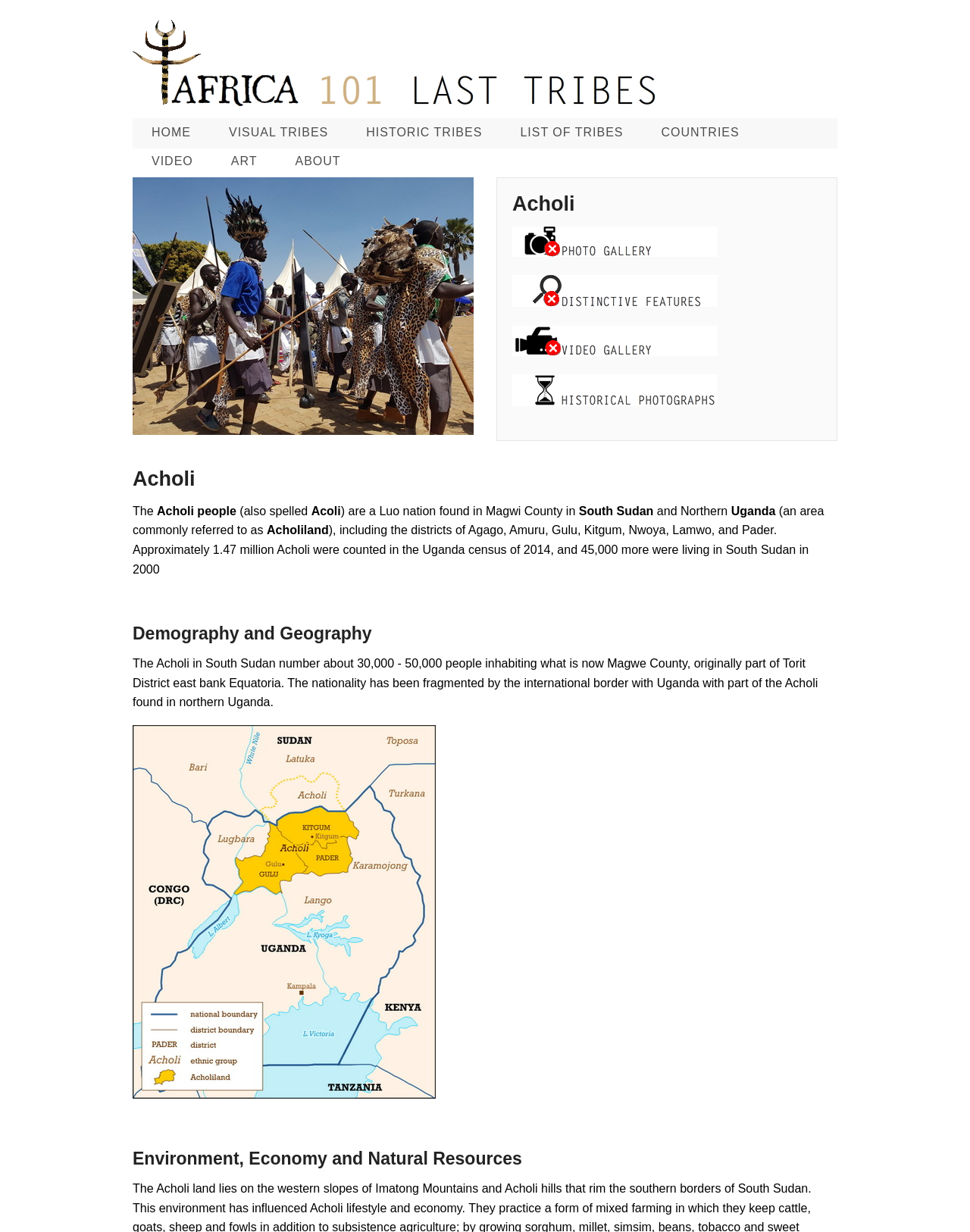Detail the various sections and features of the webpage.

The webpage is about the Acholi people, a Luo nation found in Magwi County in South Sudan and Northern Uganda. At the top, there is a navigation menu with links to "HOME", "VISUAL TRIBES", "HISTORIC TRIBES", "LIST OF TRIBES", "COUNTRIES", "VIDEO", "ART", and "ABOUT". Below the navigation menu, there is a large image of the Acholi people.

The main content of the webpage is divided into sections, each with a heading. The first section is about the Acholi people, with a heading "Acholi" and a brief description of who they are and where they are found. This section also includes three small images.

The second section has a heading "Demography and Geography" and provides information about the population of the Acholi people in South Sudan and Uganda. This section also includes a large image of the Acholi people.

The third section has a heading "Environment, Economy and Natural Resources" but does not have any visible content. There are no visible buttons or forms on the webpage.